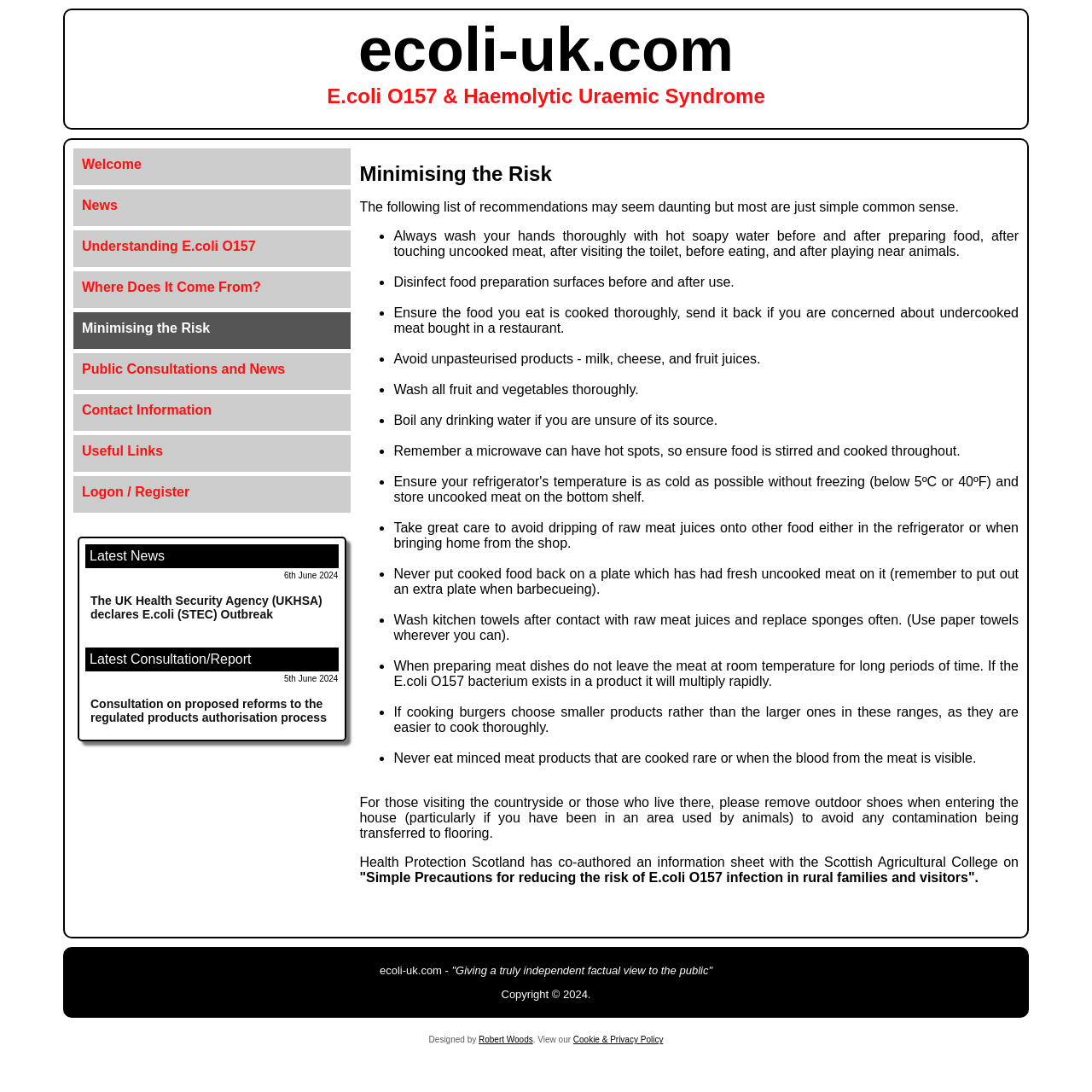Produce an extensive caption that describes everything on the webpage.

The webpage is about Health Protection advice, specifically on how to avoid contracting Haemolytic Uraemic Syndrome. At the top of the page, there is a heading that reads "E.coli O157 & Haemolytic Uraemic Syndrome". Below this heading, there are nine links to different sections of the website, including "Welcome", "News", "Understanding E.coli O157", and "Contact Information".

To the right of these links, there is a table with three rows, each containing a grid cell with a link to a news article or consultation report. The first row has a link to "The UK Health Security Agency (UKHSA) declares E.coli (STEC) Outbreak", the second row has a link to "Consultation on proposed reforms to the regulated products authorisation process", and the third row has a heading "Latest Consultation/Report".

Below the table, there is a heading "Minimising the Risk" followed by a paragraph of text that explains the importance of taking simple precautions to avoid contracting E.coli O157. This is followed by a list of 13 recommendations, each marked with a bullet point, that provide specific advice on how to minimize the risk of infection. These recommendations include washing hands thoroughly, disinfecting food preparation surfaces, cooking food thoroughly, and avoiding unpasteurized products.

Further down the page, there is a section of text that provides additional advice for those visiting the countryside or living in rural areas, including removing outdoor shoes when entering the house to avoid contamination.

At the bottom of the page, there is a footer section that contains the website's copyright information, a statement about the website's independence, and a link to the website's Cookie & Privacy Policy. There is also a credit to the website's designer, Robert Woods.